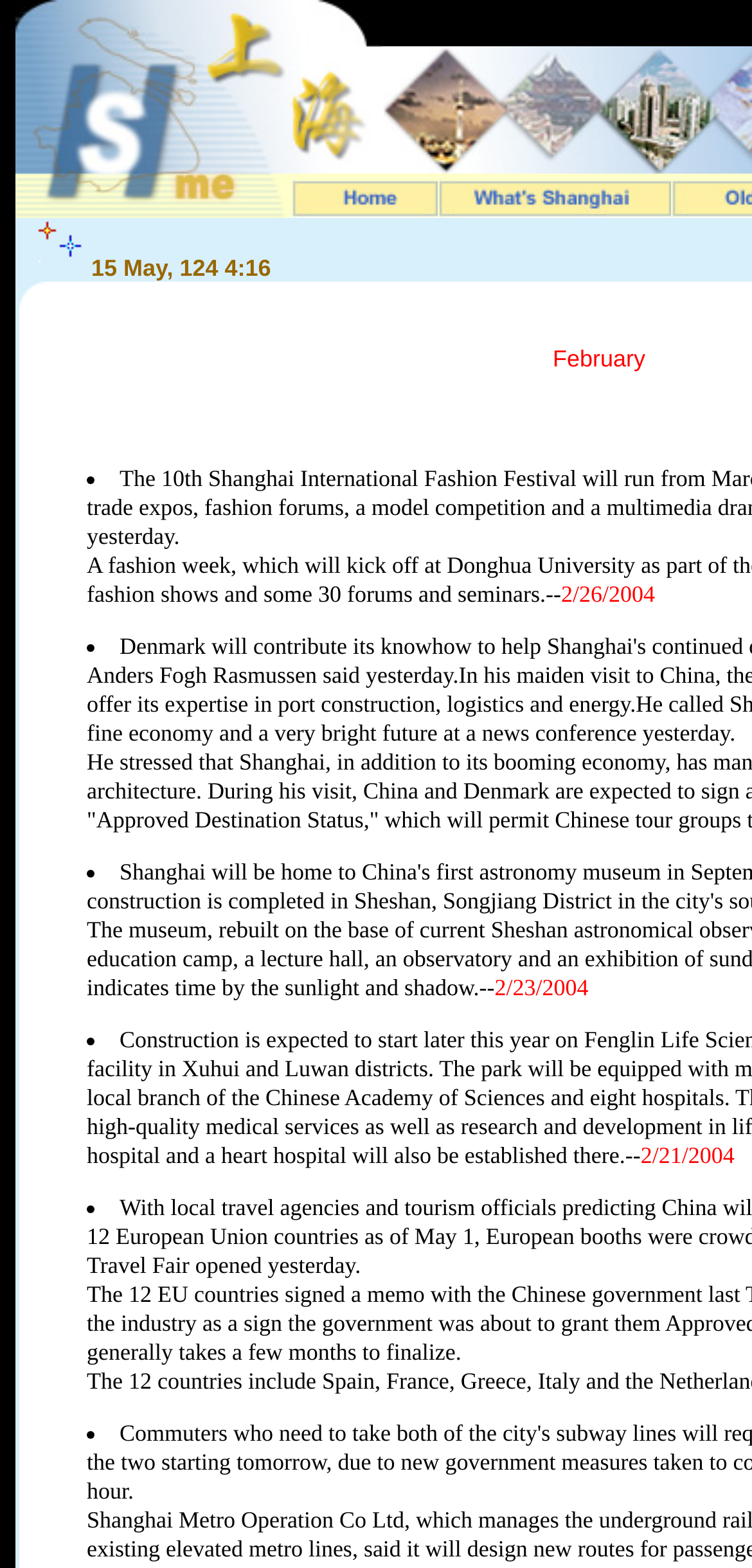Given the following UI element description: "name="image1"", find the bounding box coordinates in the webpage screenshot.

[0.582, 0.125, 0.892, 0.143]